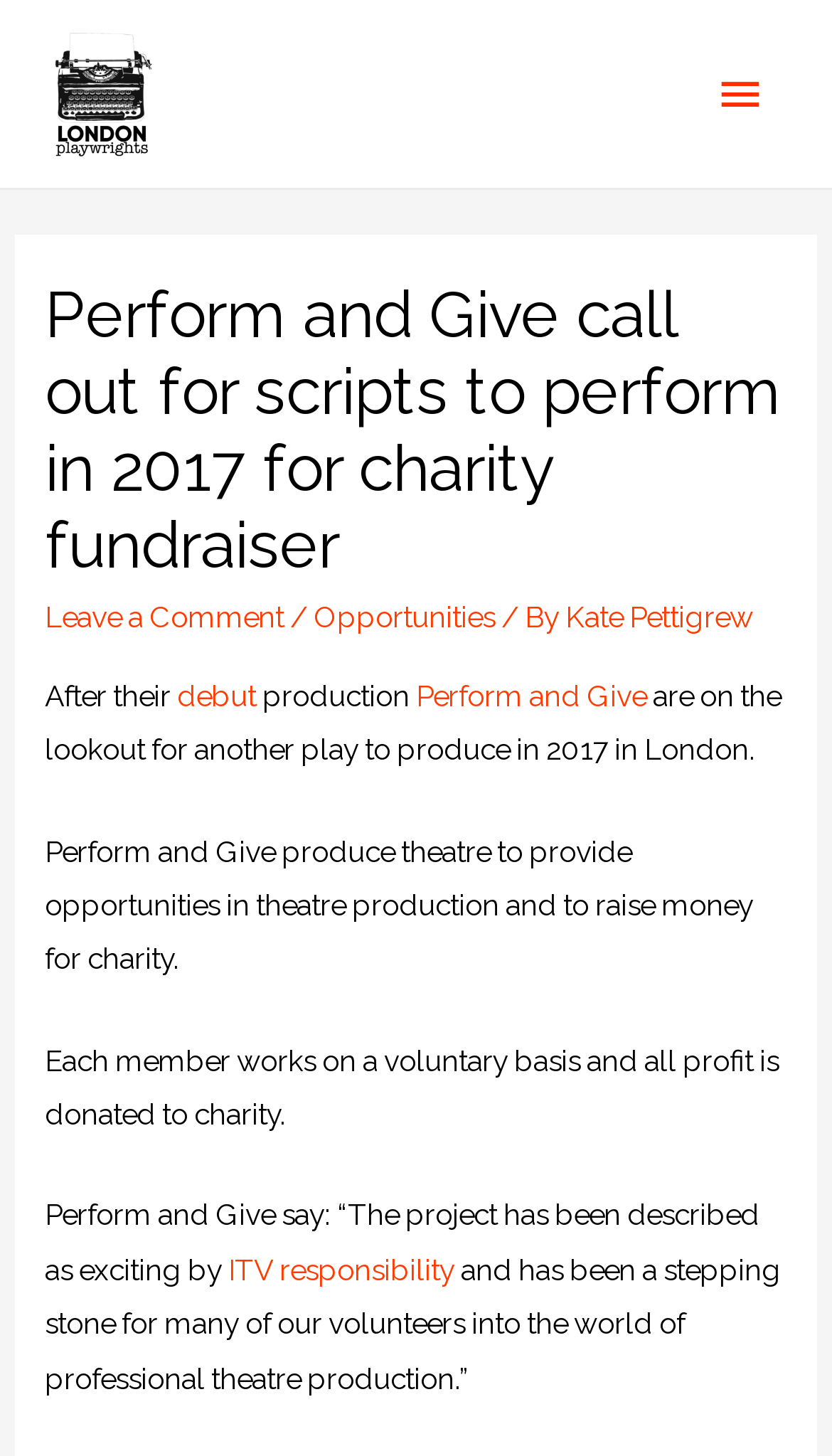Provide the text content of the webpage's main heading.

Perform and Give call out for scripts to perform in 2017 for charity fundraiser